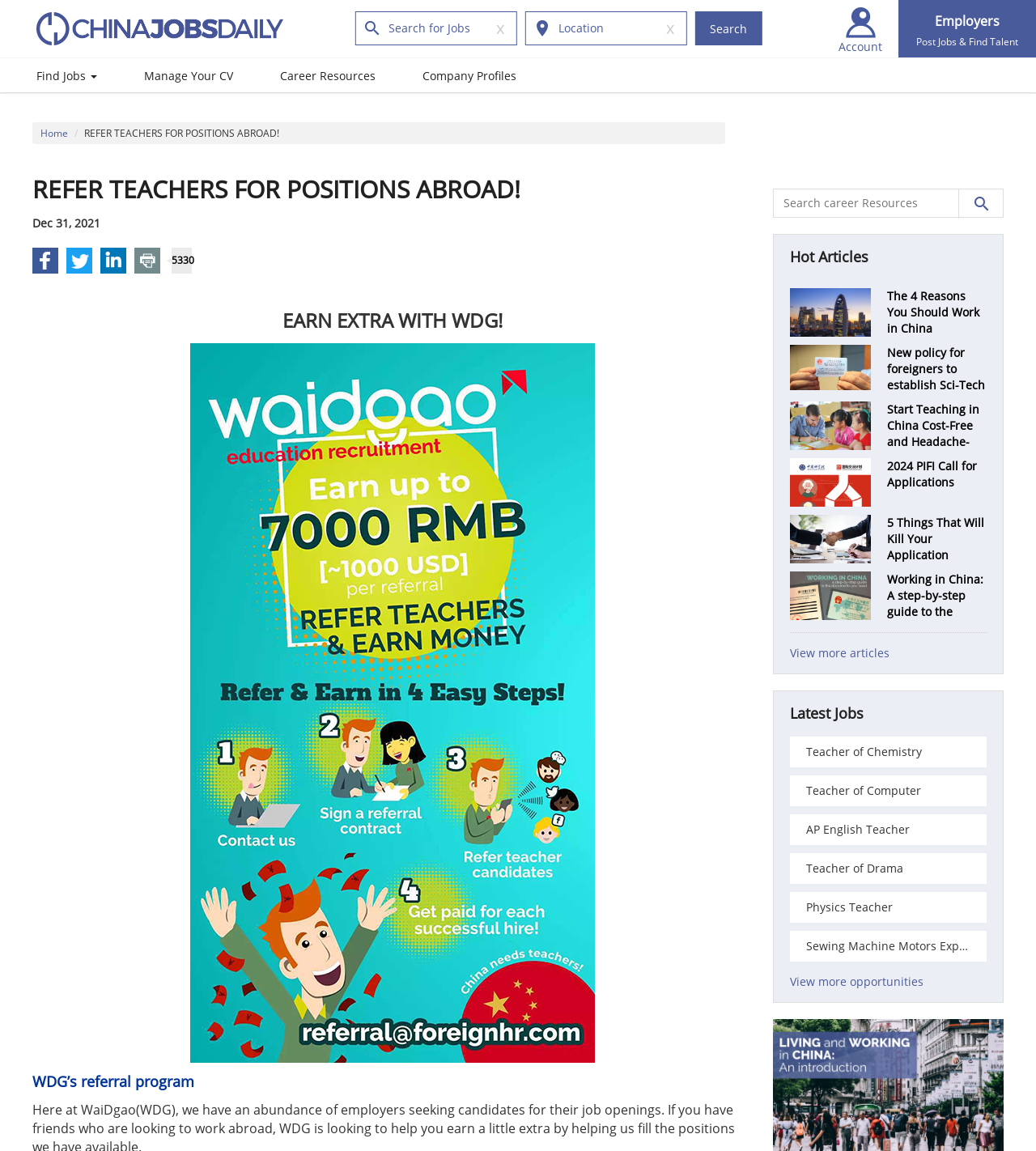How many social media sharing options are available?
Craft a detailed and extensive response to the question.

At the top of the webpage, there are three social media sharing options available: 'Share on Facebook', 'Share on Twitter', and 'Share on LinkedIn'. These options allow users to share content from the website on their social media platforms.